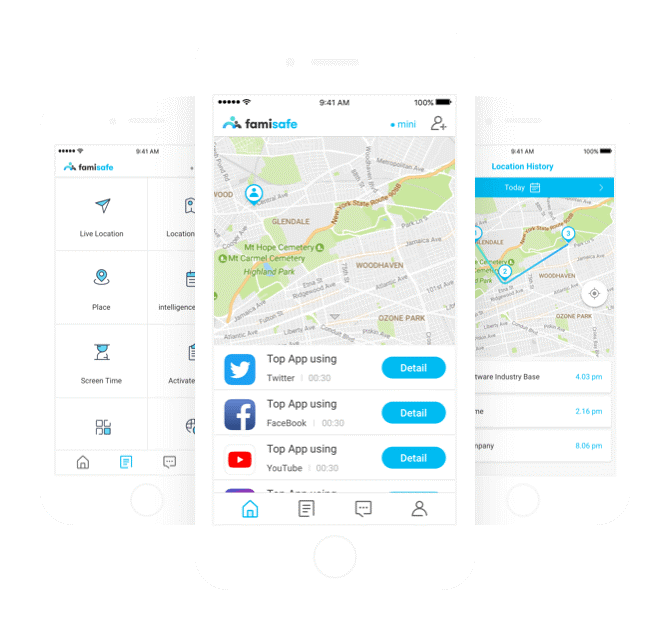Thoroughly describe the content and context of the image.

The image displays the user interface of the FamiSafe app, highlighting its features aimed at parental control and child safety. The layout includes three smartphone screens. The central screen showcases a detailed map with location markers, emphasizing the "Live Location" feature that allows parents to track their child's whereabouts in real time. Adjacently, there are sections labeled "Top App using," indicating the app's capability to monitor social media usage, including platforms like Twitter, Facebook, and YouTube. This interface reflects the app's focus on providing comprehensive insights into device and location data to ensure children's online safety.